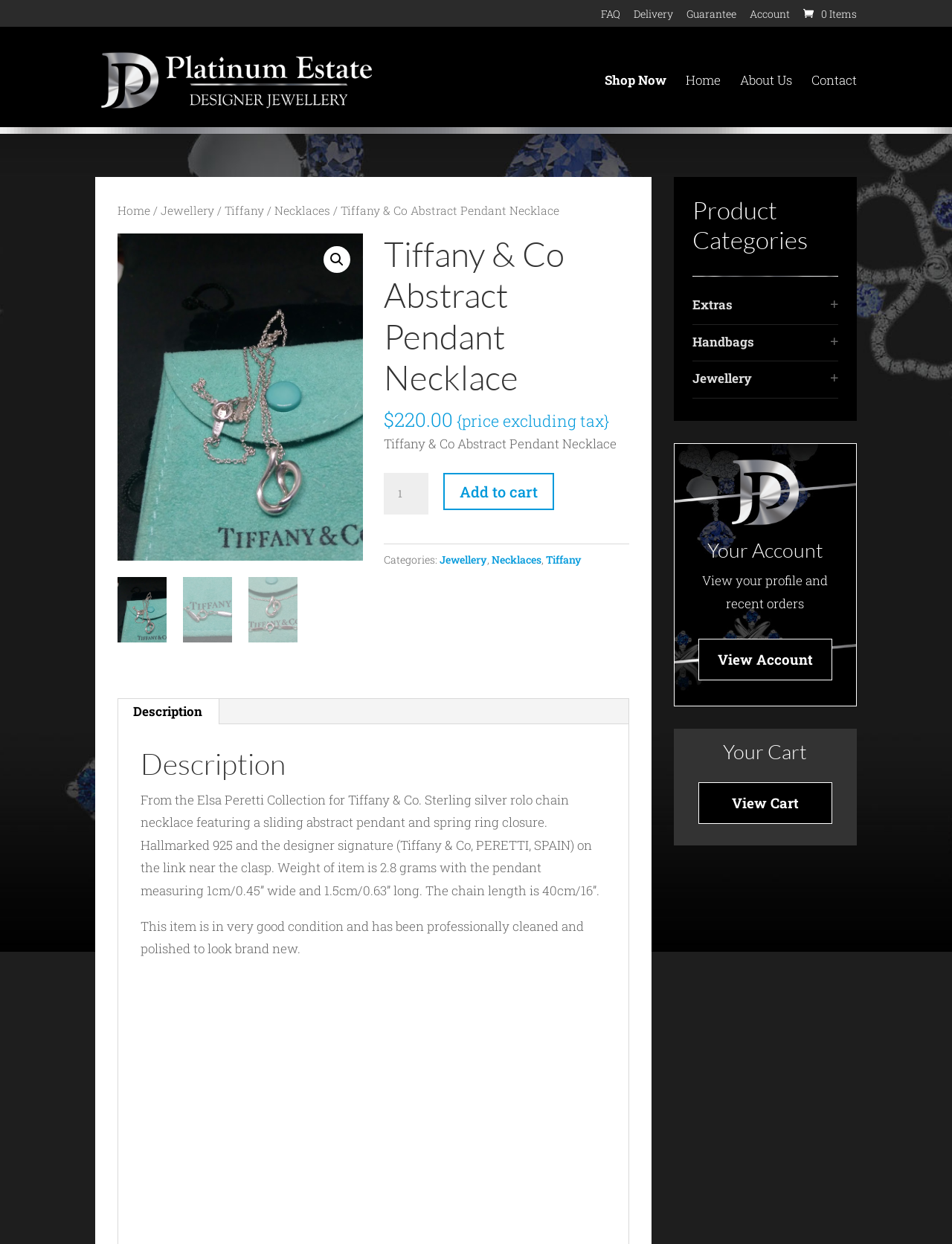What is the length of the chain?
Based on the visual information, provide a detailed and comprehensive answer.

The length of the chain can be found in the product description, which states that 'The chain length is 40cm/16"'.